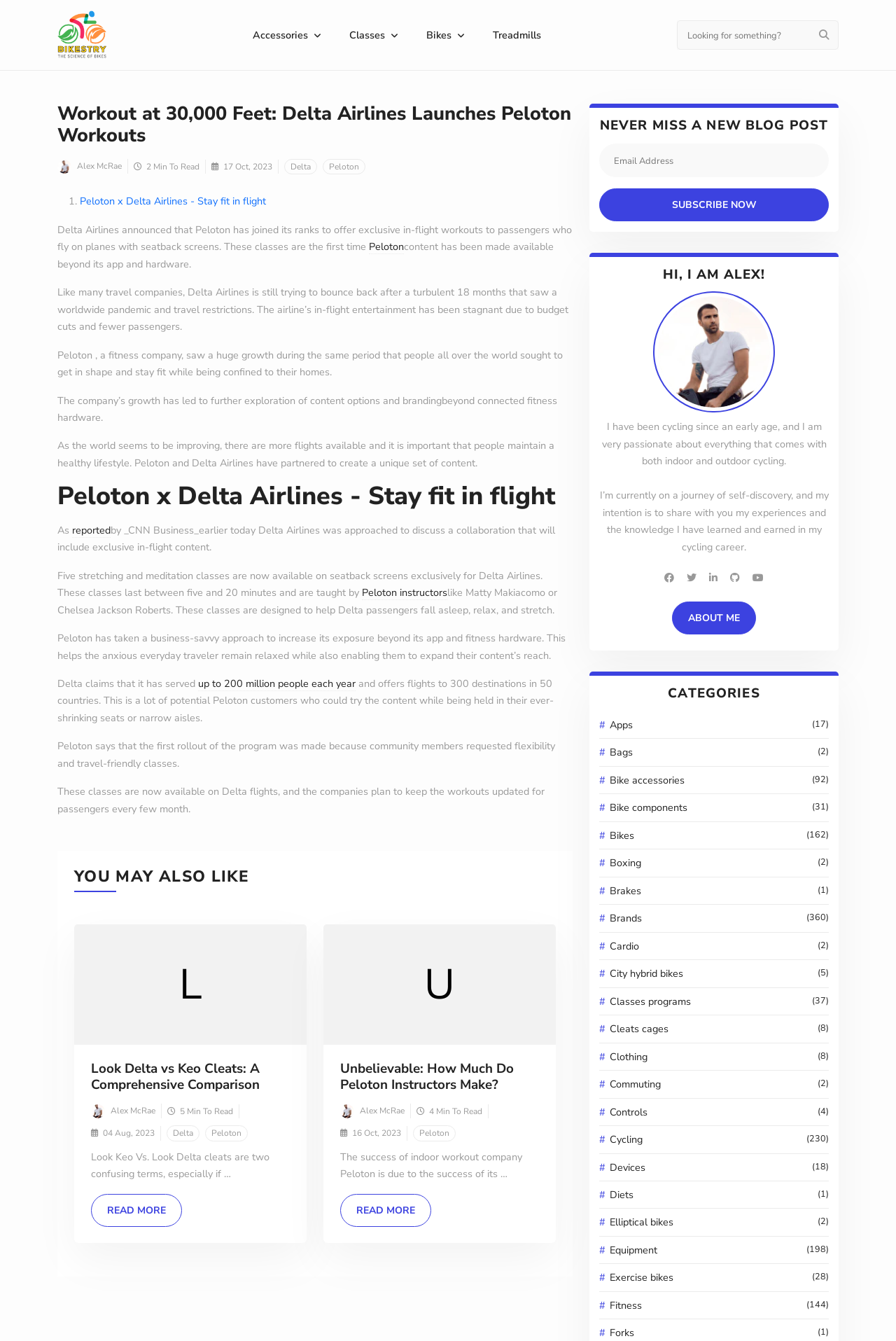Provide the bounding box coordinates for the specified HTML element described in this description: "Delta". The coordinates should be four float numbers ranging from 0 to 1, in the format [left, top, right, bottom].

[0.186, 0.839, 0.223, 0.851]